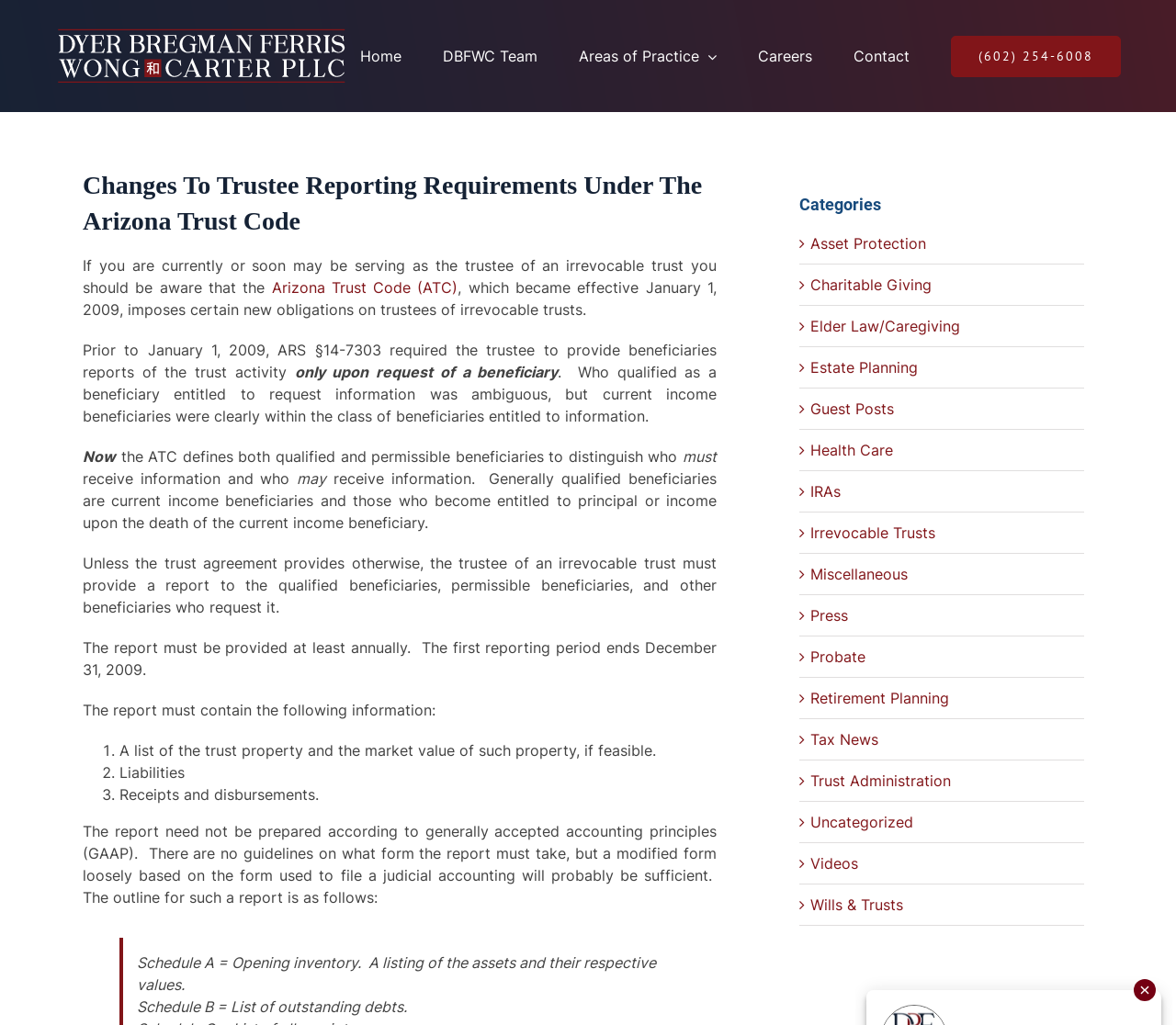How many categories are listed on the webpage?
Carefully analyze the image and provide a detailed answer to the question.

I found the answer by counting the number of links under the 'Categories' heading, which includes links such as 'Asset Protection', 'Charitable Giving', and so on, totaling 17 categories.